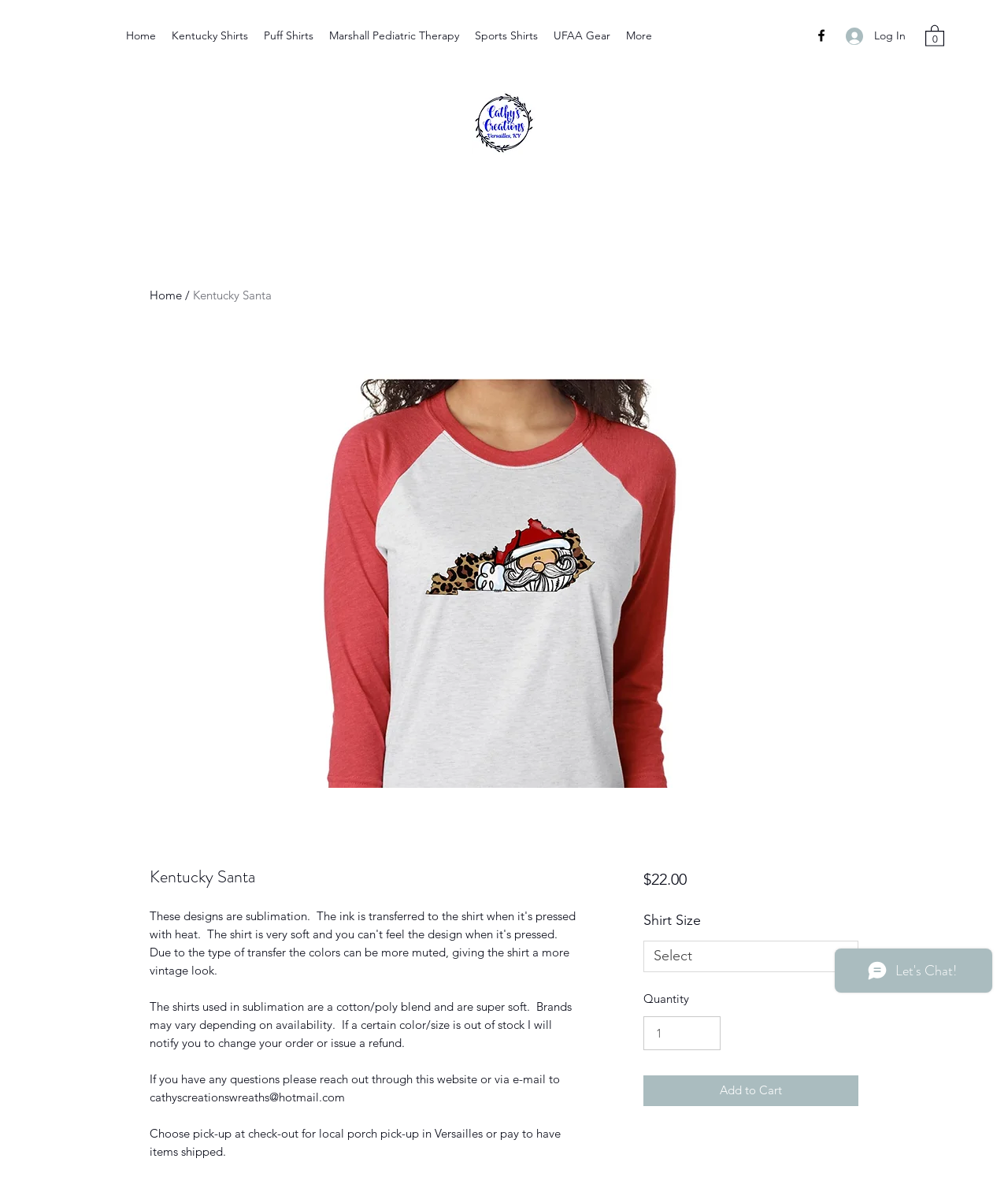Determine the bounding box coordinates of the clickable area required to perform the following instruction: "Click on the 'Kentucky Shirts' link". The coordinates should be represented as four float numbers between 0 and 1: [left, top, right, bottom].

[0.162, 0.02, 0.254, 0.04]